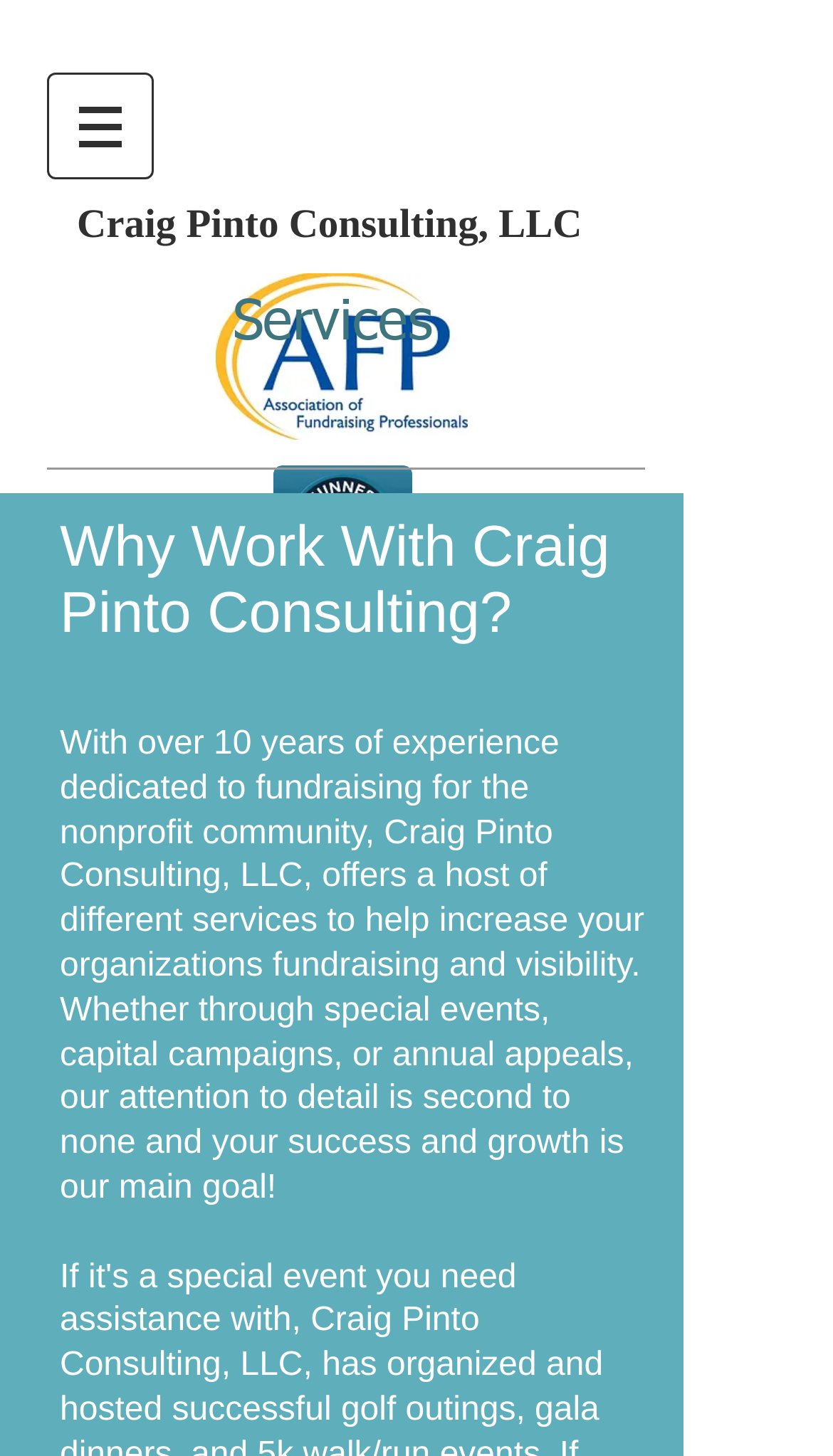Can you find the bounding box coordinates for the UI element given this description: "Craig Pinto Consulting, LLC"? Provide the coordinates as four float numbers between 0 and 1: [left, top, right, bottom].

[0.092, 0.139, 0.699, 0.17]